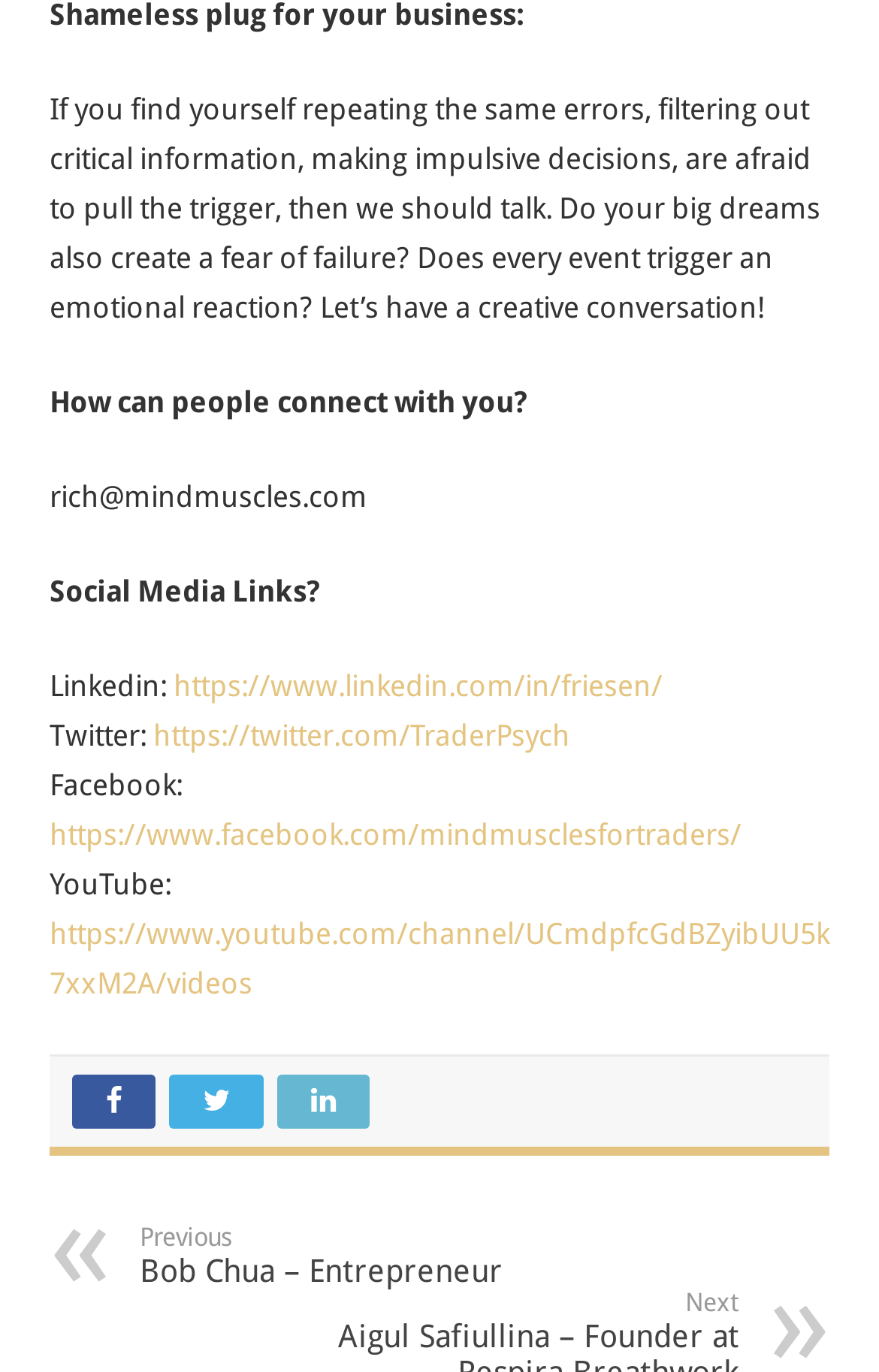Analyze the image and deliver a detailed answer to the question: What is the topic of the conversation the author wants to have?

The topic of the conversation can be inferred from the static text element at the top of the webpage. The text mentions 'big dreams' and 'fear of failure' and invites the reader to have a 'creative conversation' with the author.